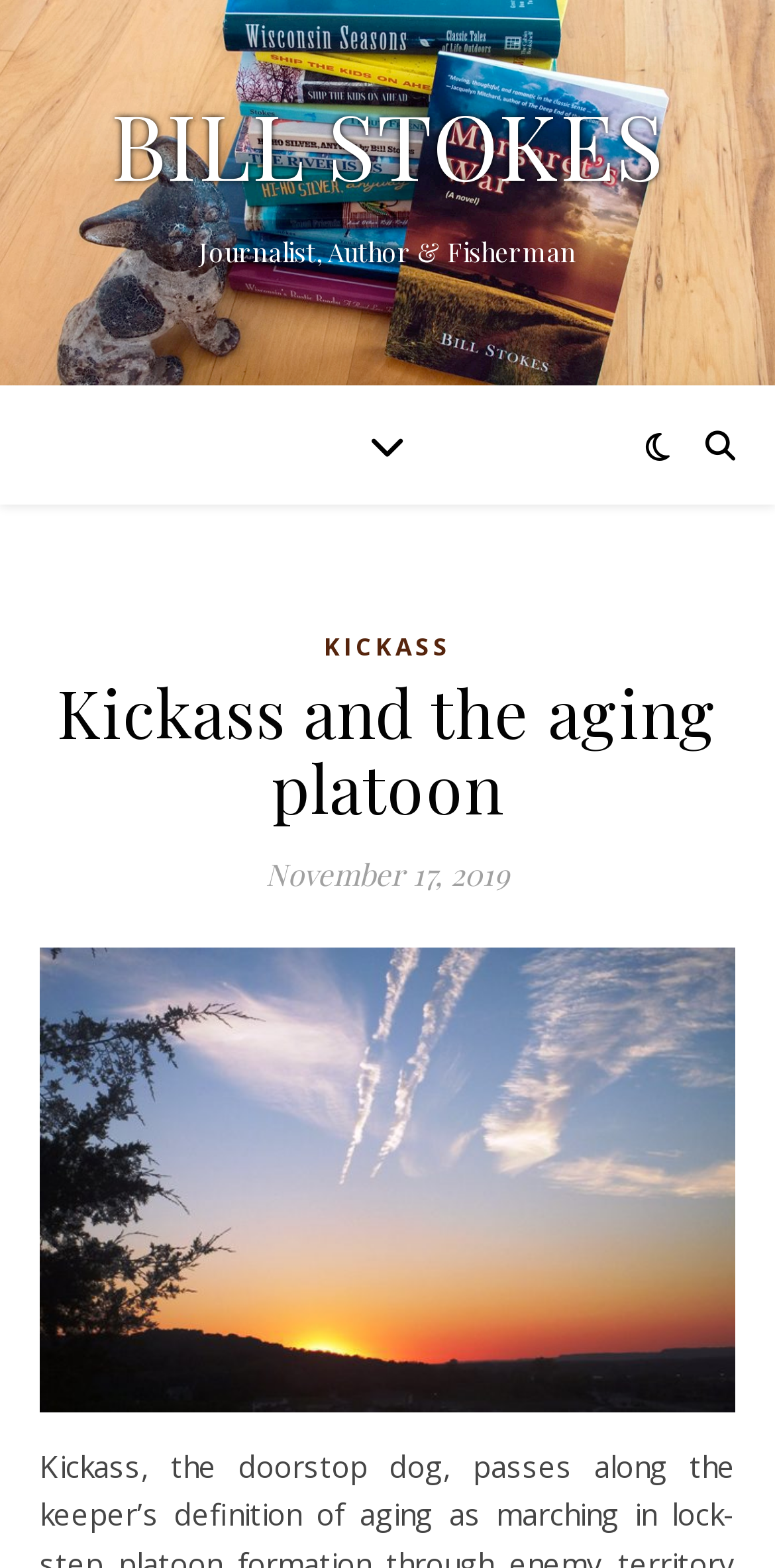What is the name of the dog mentioned in the article?
Answer the question with a thorough and detailed explanation.

I found the name of the dog by looking at the link element with the text 'KICKASS' which is located in the article title, indicating that it is the name of the dog.